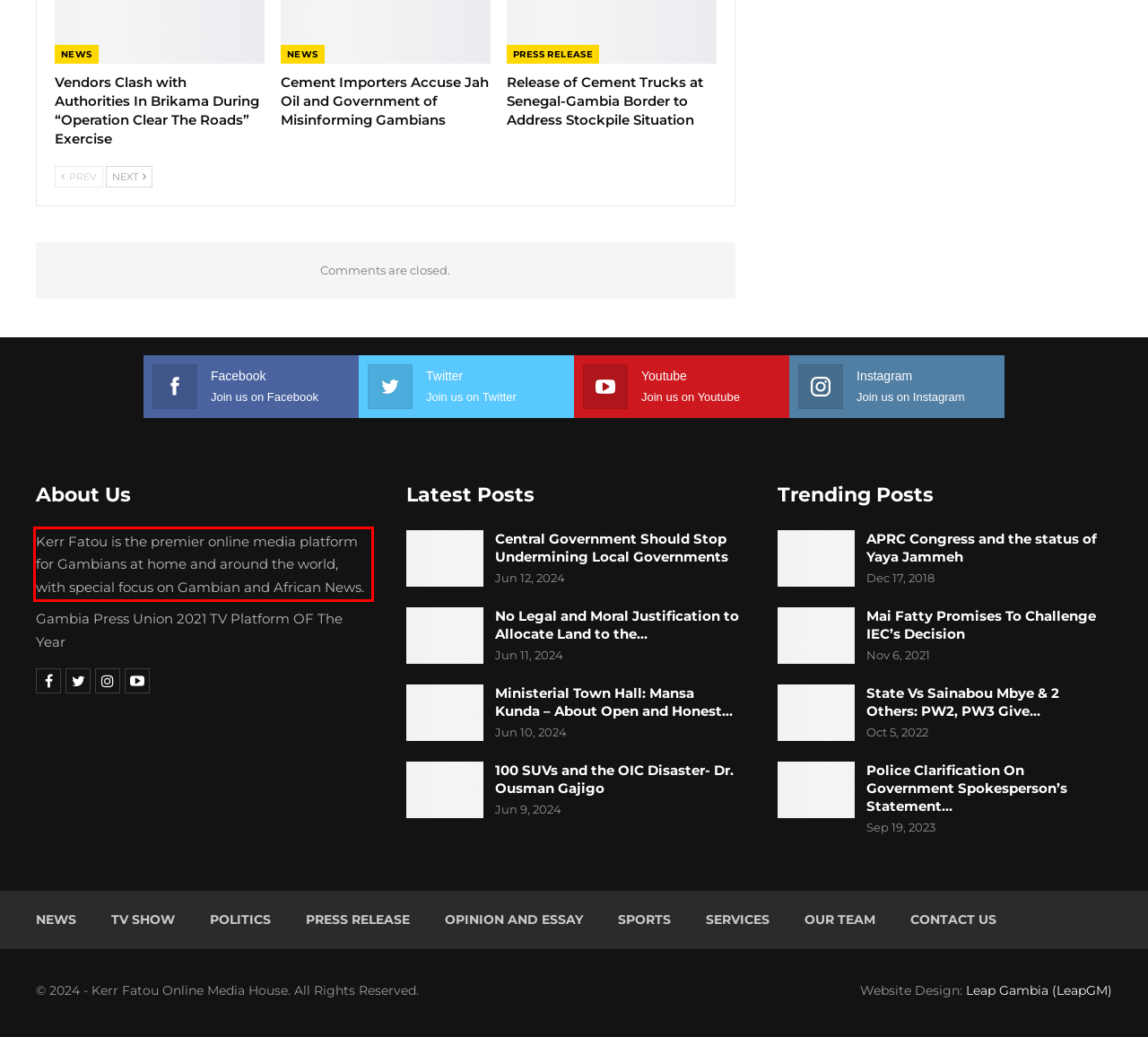You have a screenshot of a webpage with a red bounding box. Use OCR to generate the text contained within this red rectangle.

Kerr Fatou is the premier online media platform for Gambians at home and around the world, with special focus on Gambian and African News.